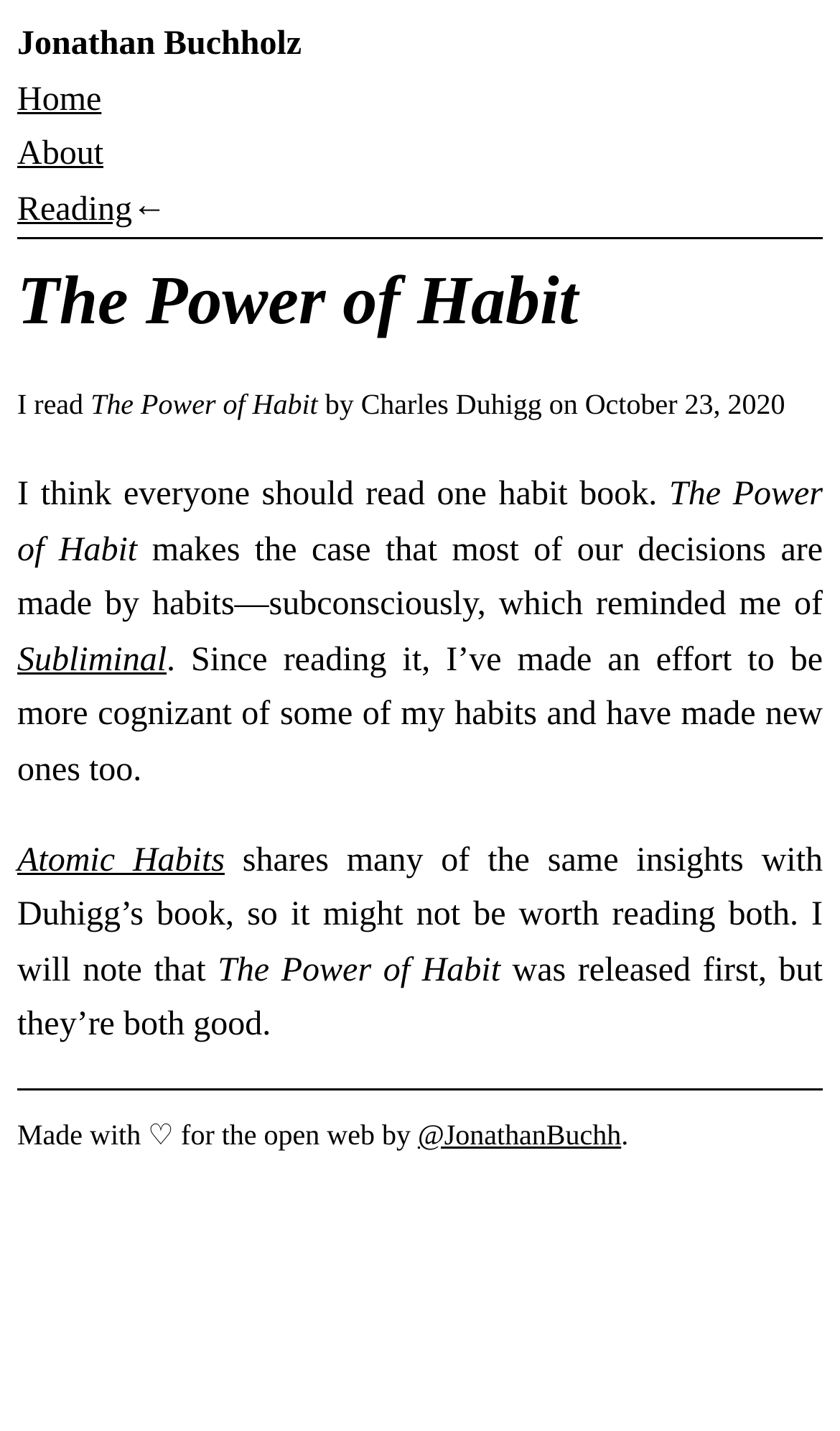Extract the primary header of the webpage and generate its text.

The Power of Habit